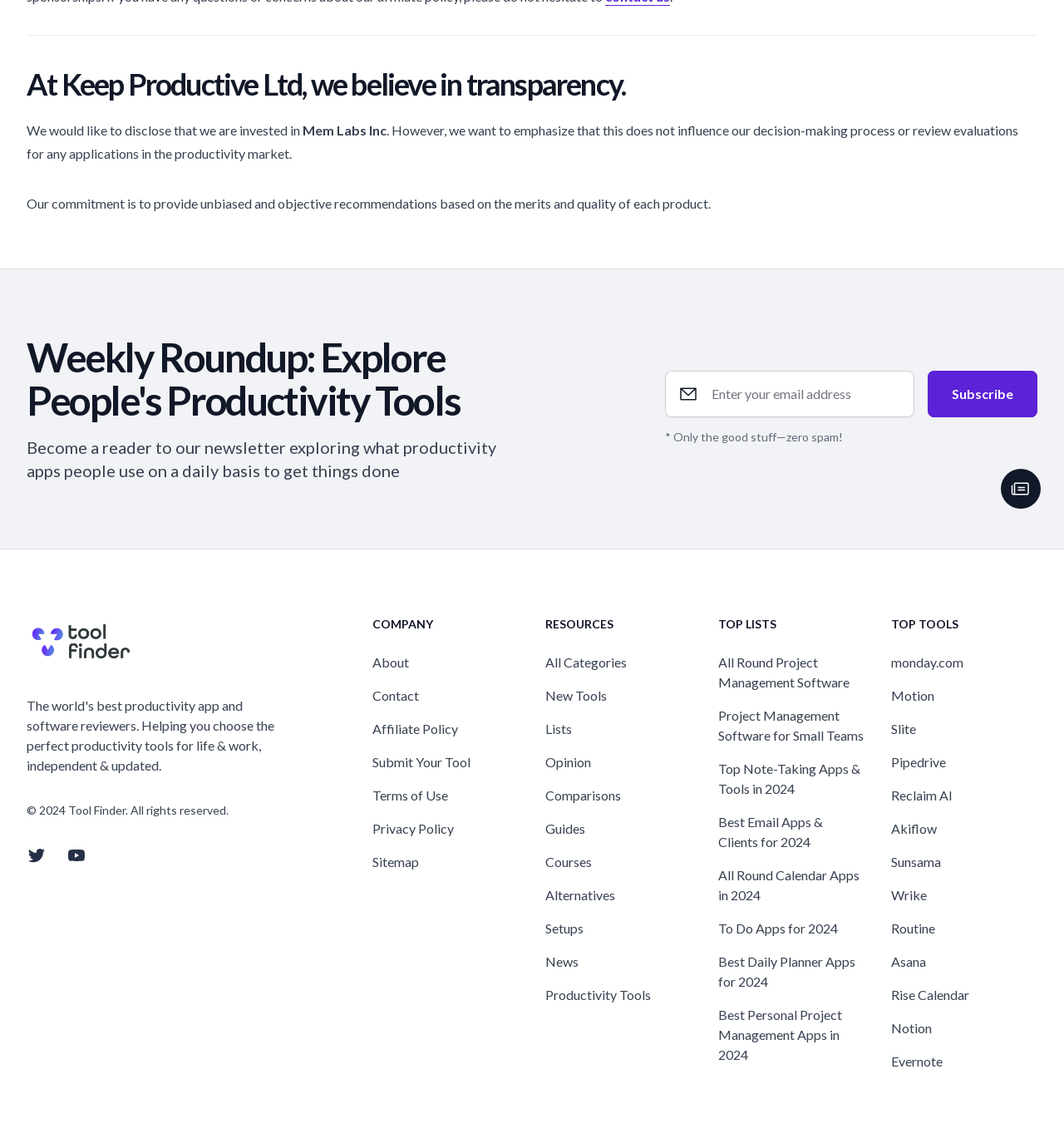Return the bounding box coordinates of the UI element that corresponds to this description: "Rustin's Spoils of the Week". The coordinates must be given as four float numbers in the range of 0 and 1, [left, top, right, bottom].

None